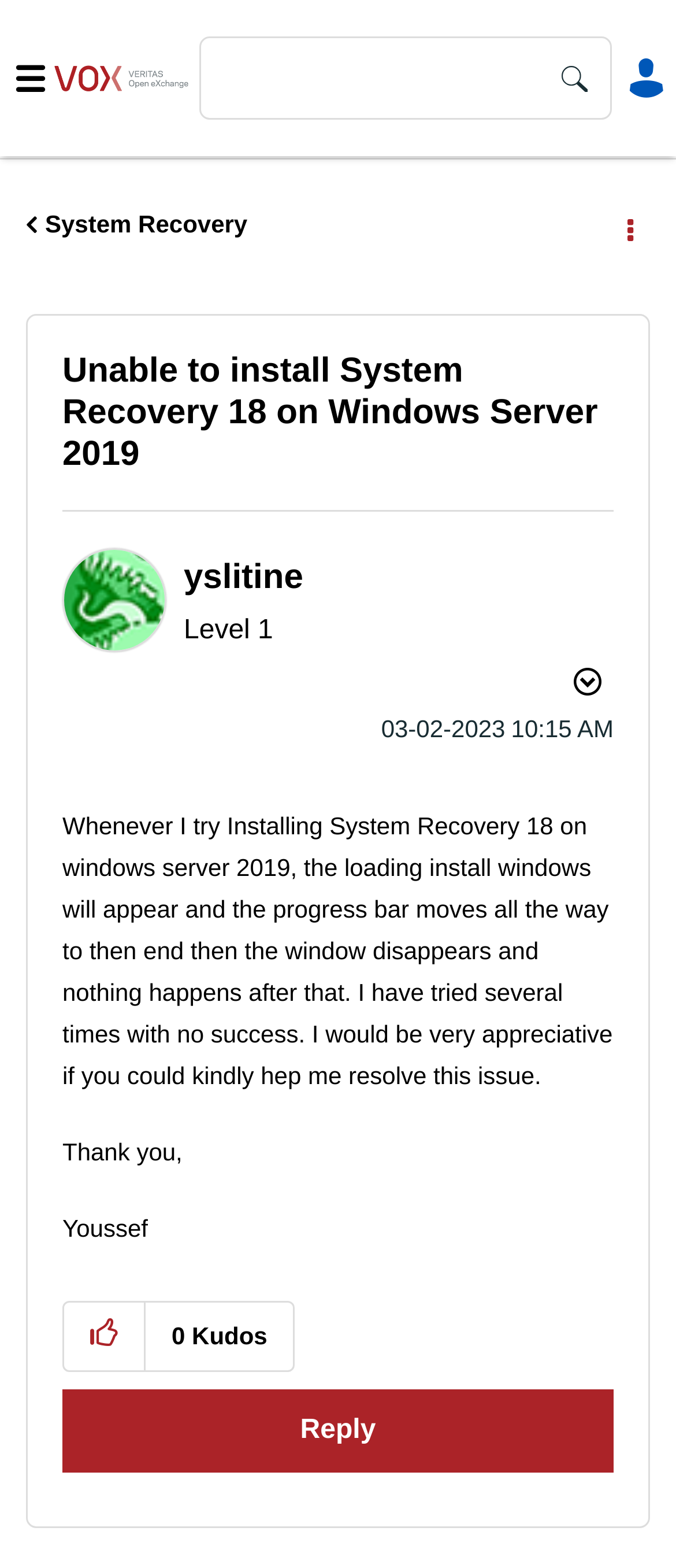Who is the author of the post?
Please provide a single word or phrase as the answer based on the screenshot.

Youssef